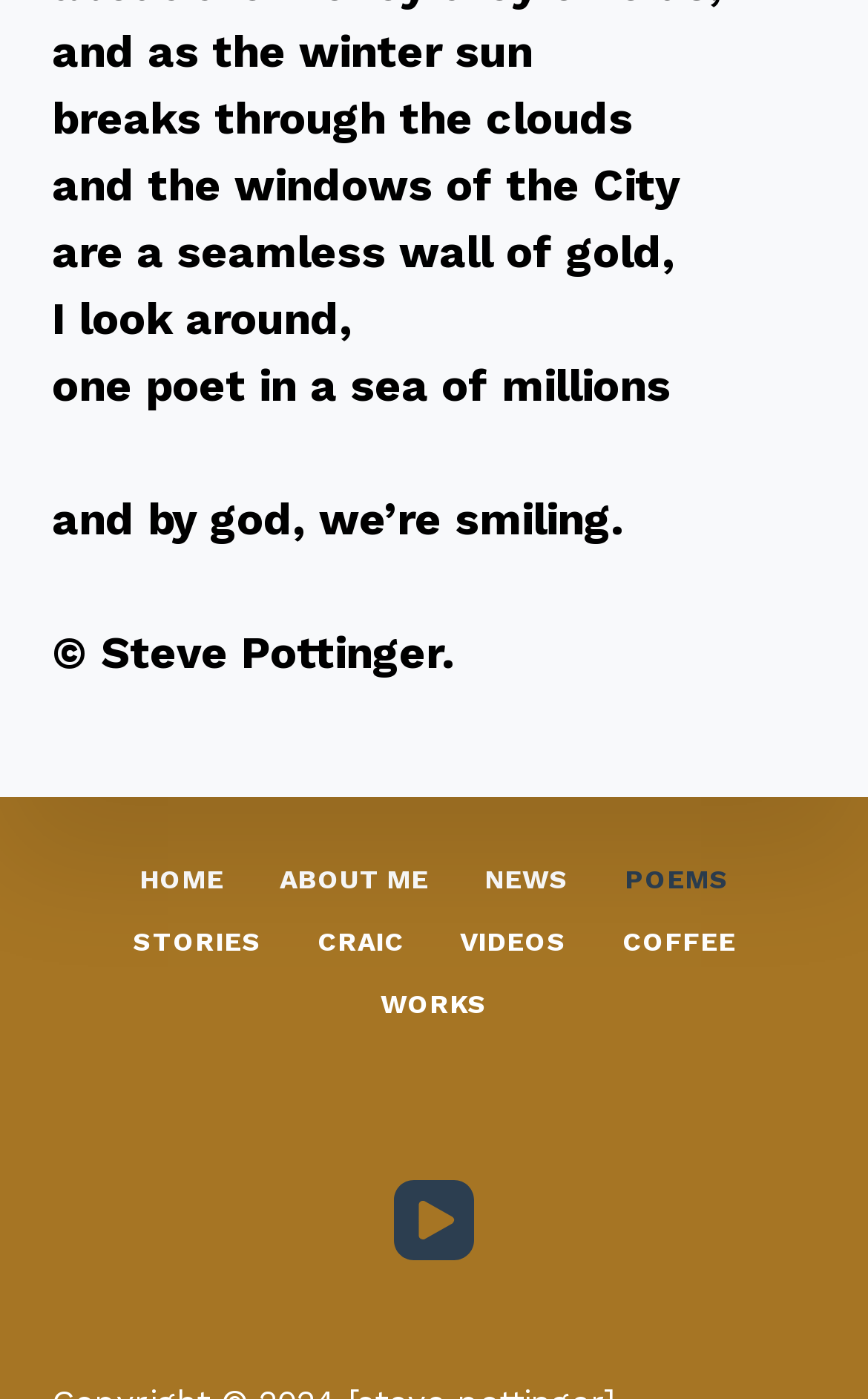Locate the bounding box coordinates of the area that needs to be clicked to fulfill the following instruction: "read about the author". The coordinates should be in the format of four float numbers between 0 and 1, namely [left, top, right, bottom].

[0.29, 0.618, 0.526, 0.642]